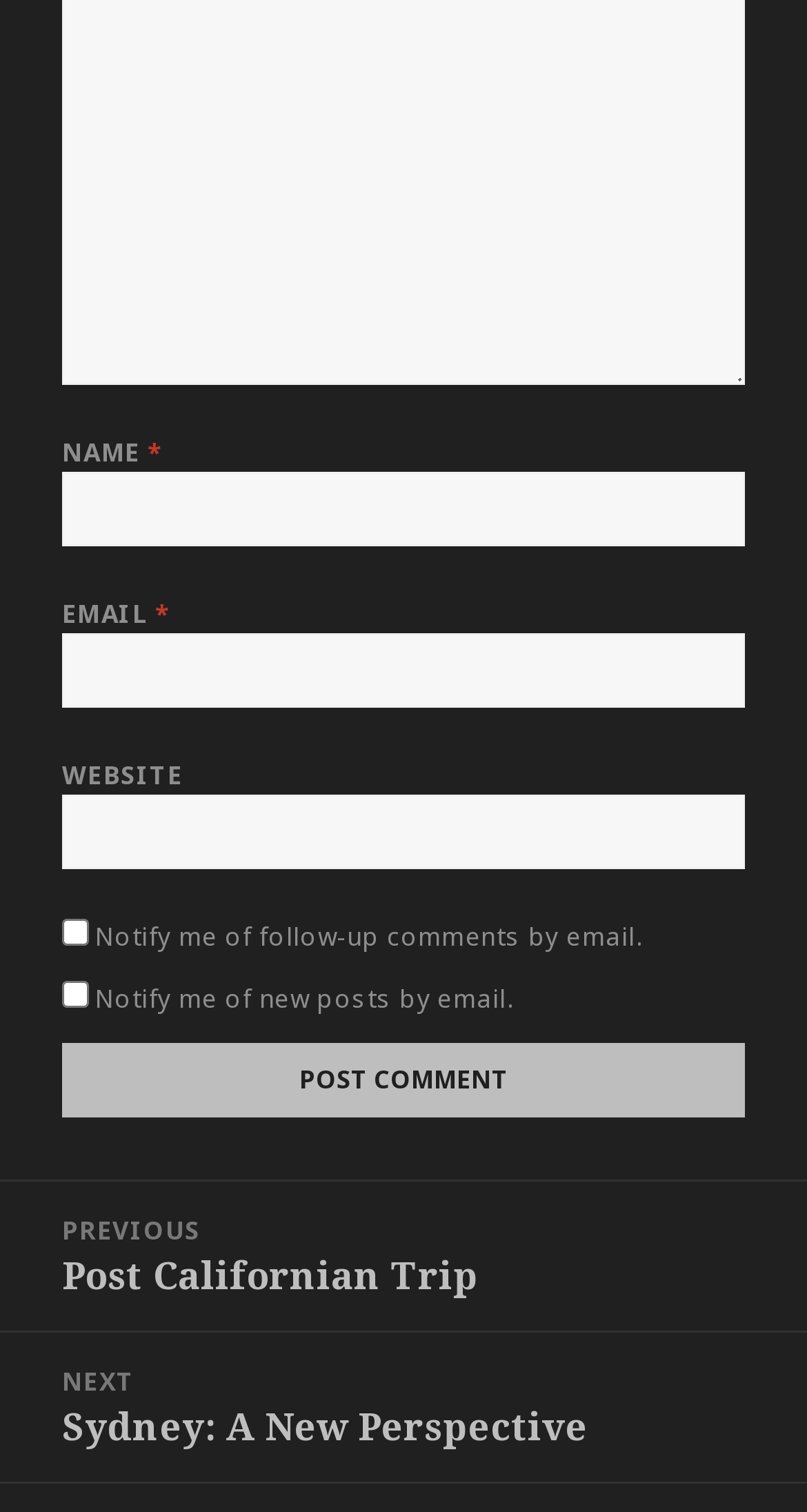What is the function of the 'Post Comment' button?
Look at the image and respond with a one-word or short phrase answer.

Submit comment